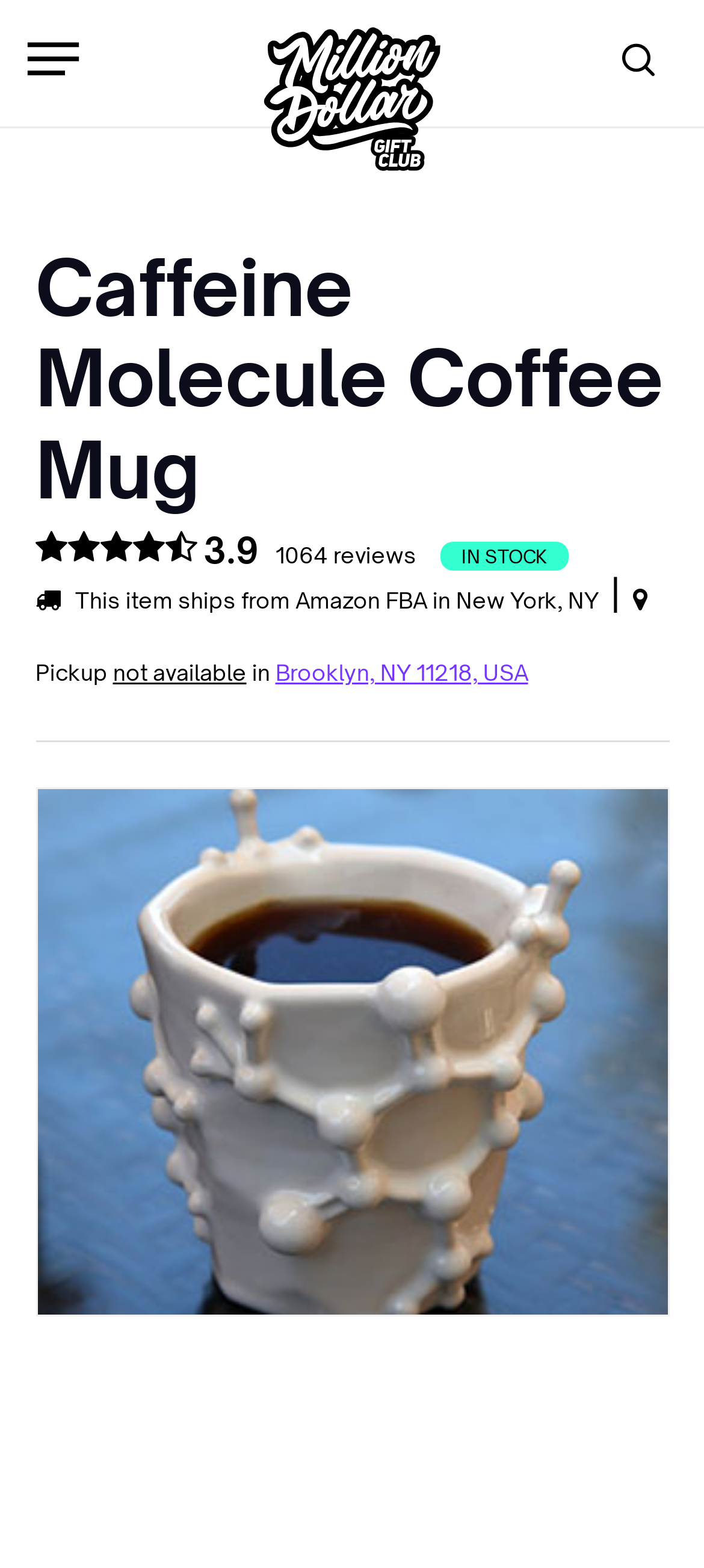Determine the coordinates of the bounding box that should be clicked to complete the instruction: "Explore the Caffeine Molecule Coffee Mug product page". The coordinates should be represented by four float numbers between 0 and 1: [left, top, right, bottom].

[0.053, 0.503, 0.947, 0.838]